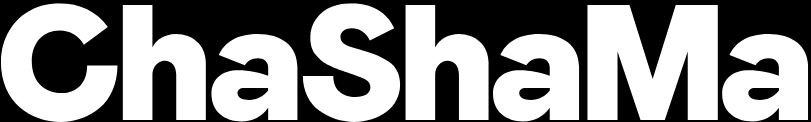Provide a comprehensive description of the image.

The image prominently features the logo of Chashama, a notable organization dedicated to supporting artists and fostering creative spaces. The logo is styled in a bold, contemporary font, showcasing the name "Chashama" with distinctive letter treatment that highlights the vibrant and artistic mission of the organization. The use of white letters against a contrasting dark background enhances visibility and impact. Chashama is recognized for its innovative programs that provide opportunities for artists to connect with communities and utilize unique spaces for their creative endeavors.